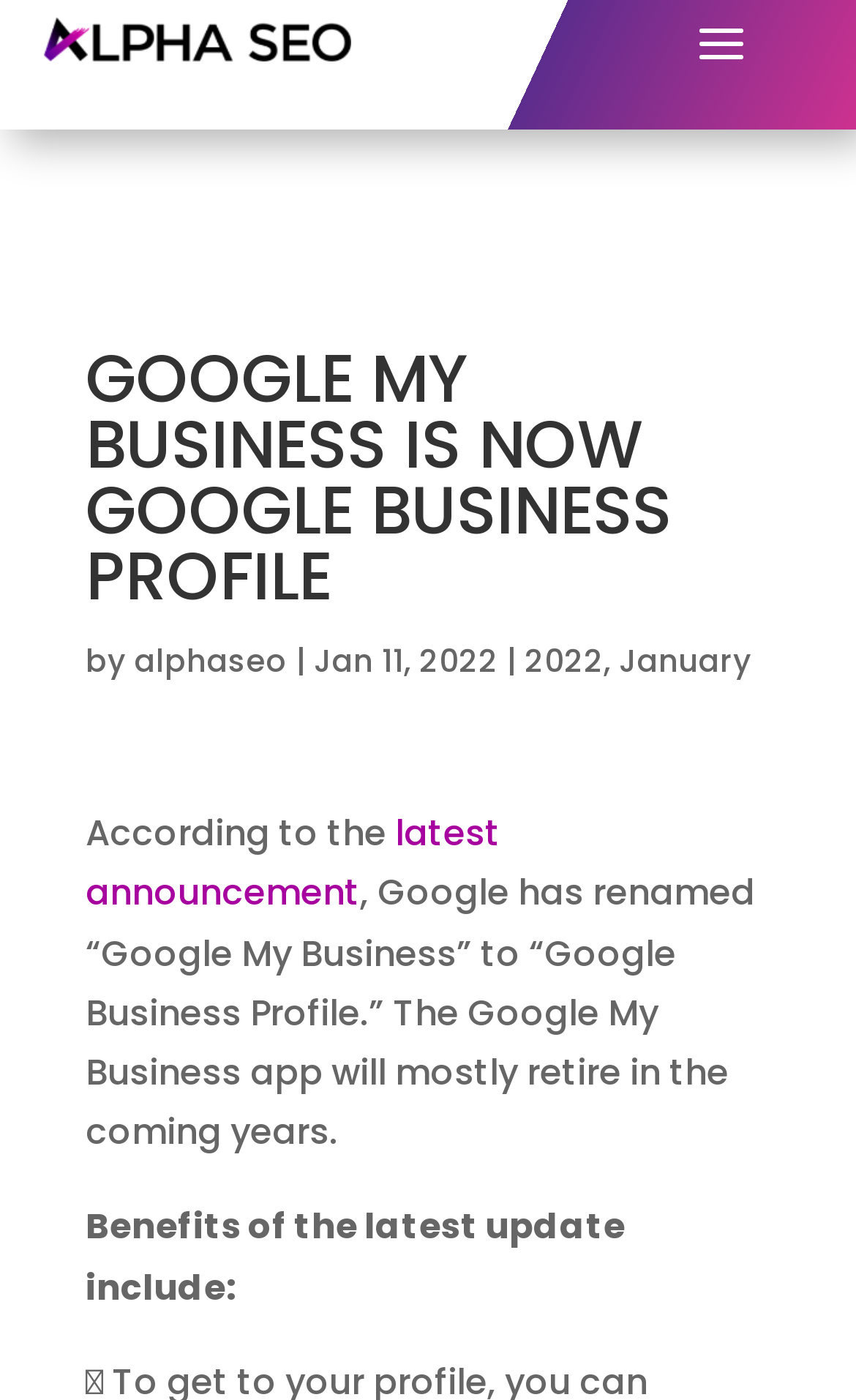Identify and provide the bounding box for the element described by: "alt="AlphaSEO"".

[0.05, 0.012, 0.409, 0.044]